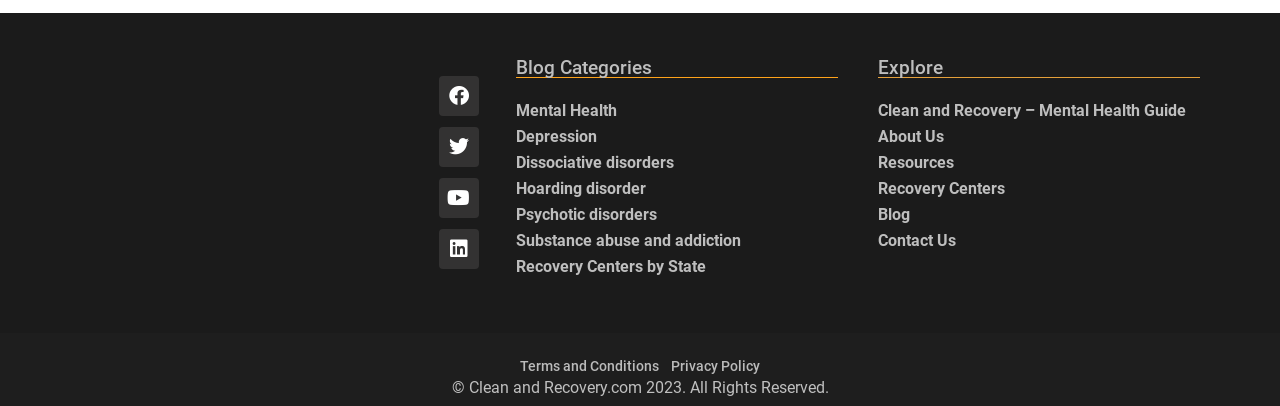Identify the bounding box coordinates of the HTML element based on this description: "Mental Health".

[0.403, 0.241, 0.579, 0.305]